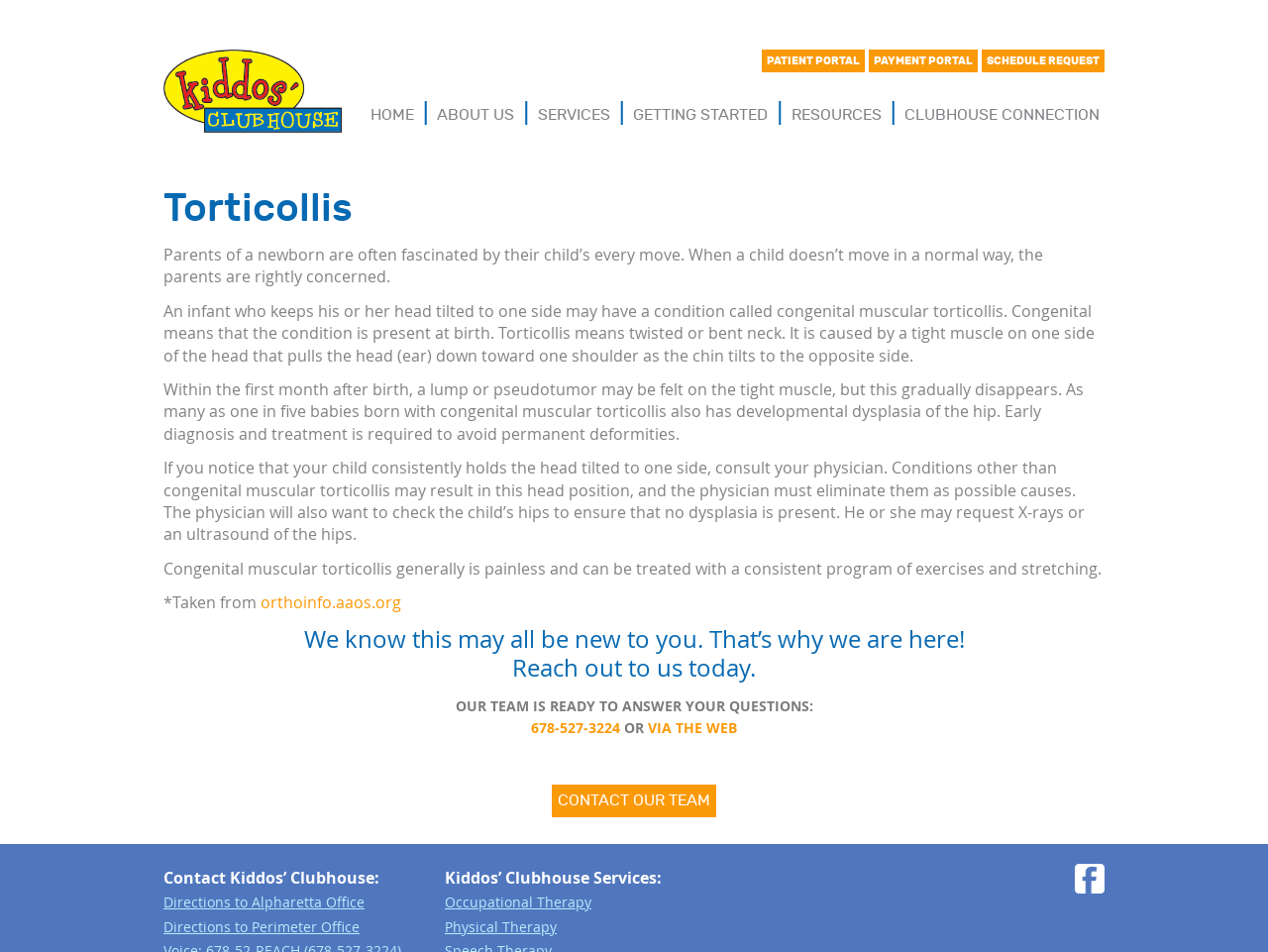Refer to the image and provide an in-depth answer to the question:
What is the name of the pediatric therapy service?

The name of the pediatric therapy service can be found in the top-left corner of the webpage, where it says 'Kiddos' Clubhouse Pediatric Therapies'.